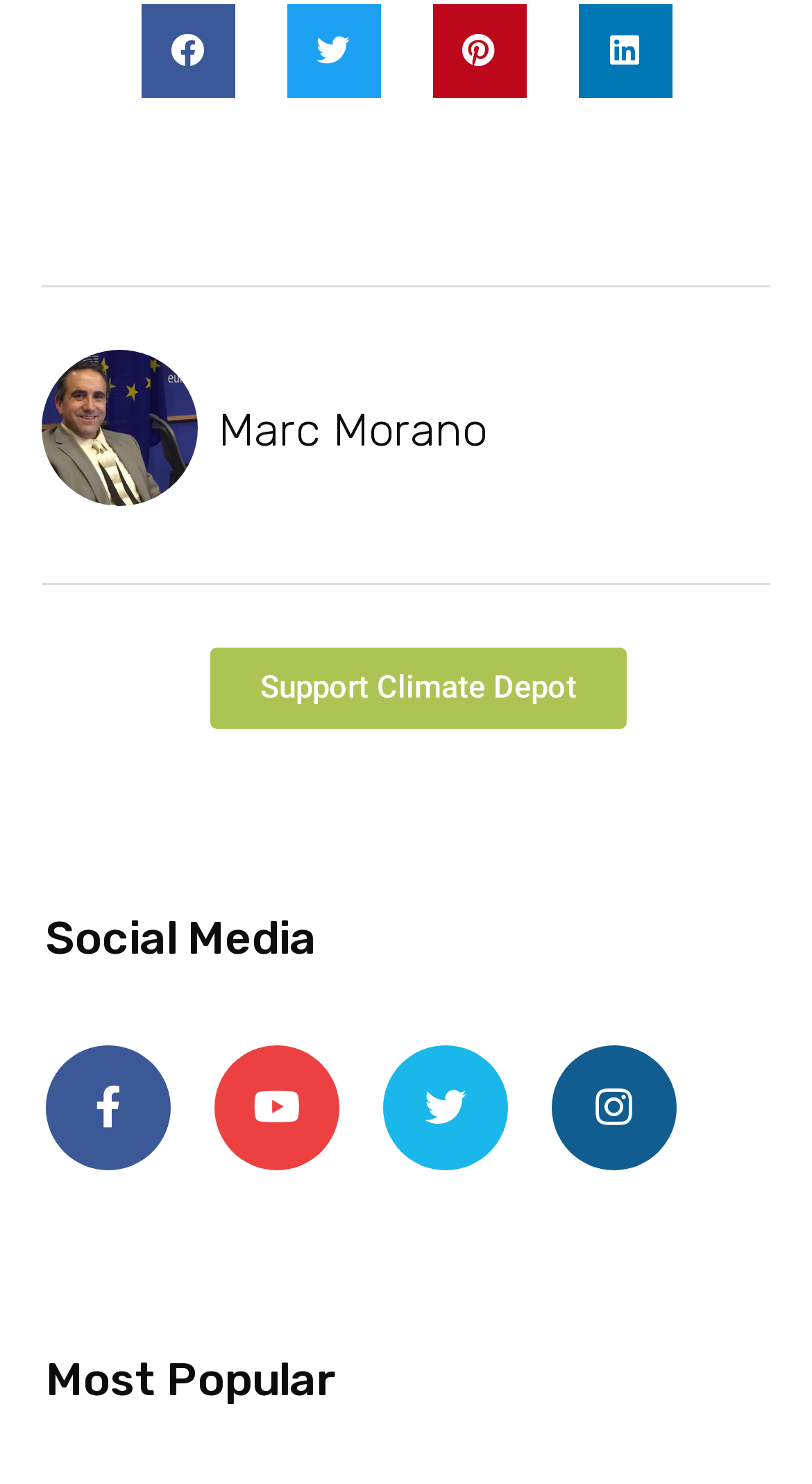Identify the bounding box for the described UI element: "aria-label="Share on pinterest"".

[0.532, 0.003, 0.647, 0.066]